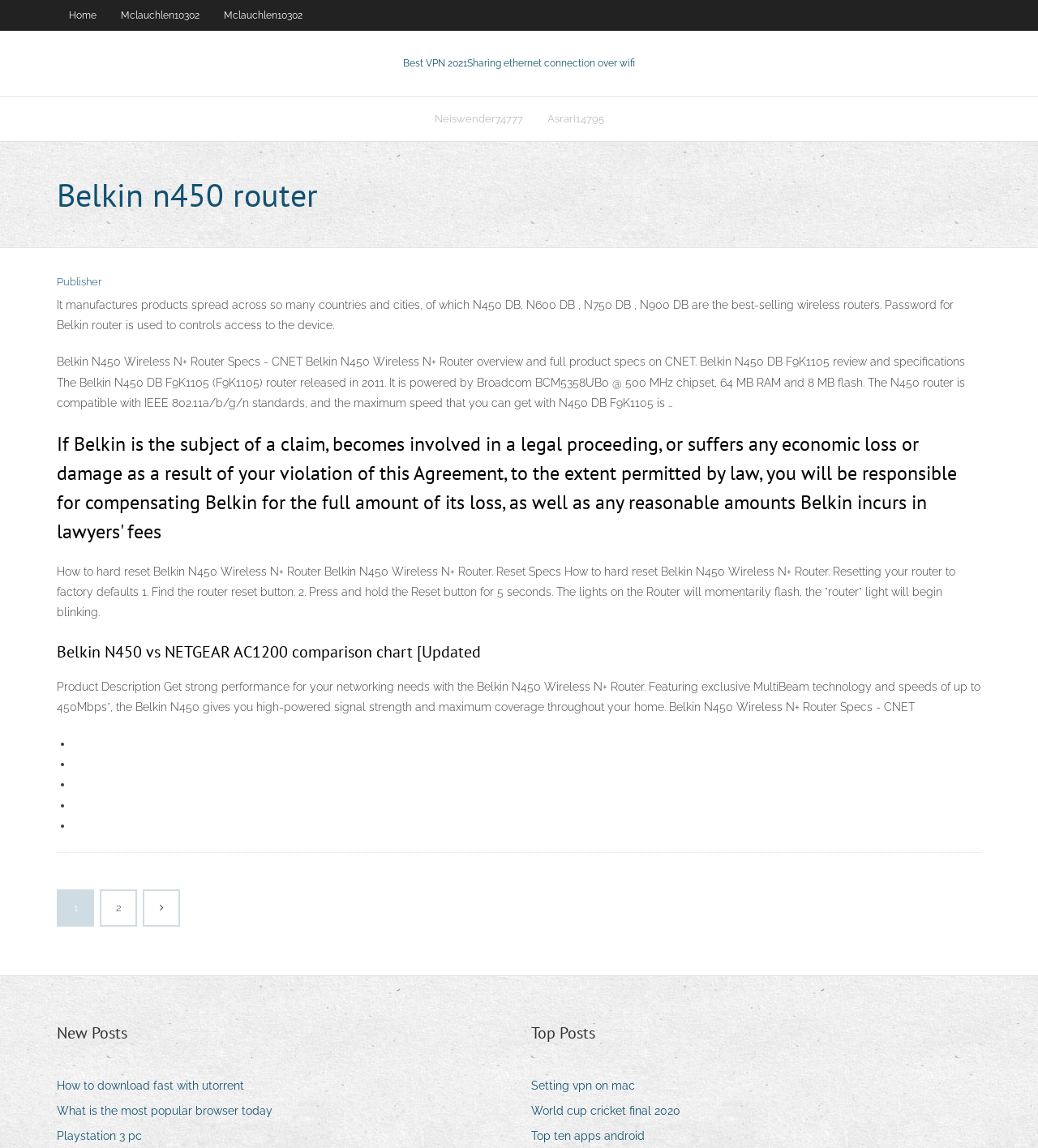Locate the bounding box of the UI element described by: "World cup cricket final 2020" in the given webpage screenshot.

[0.512, 0.958, 0.667, 0.978]